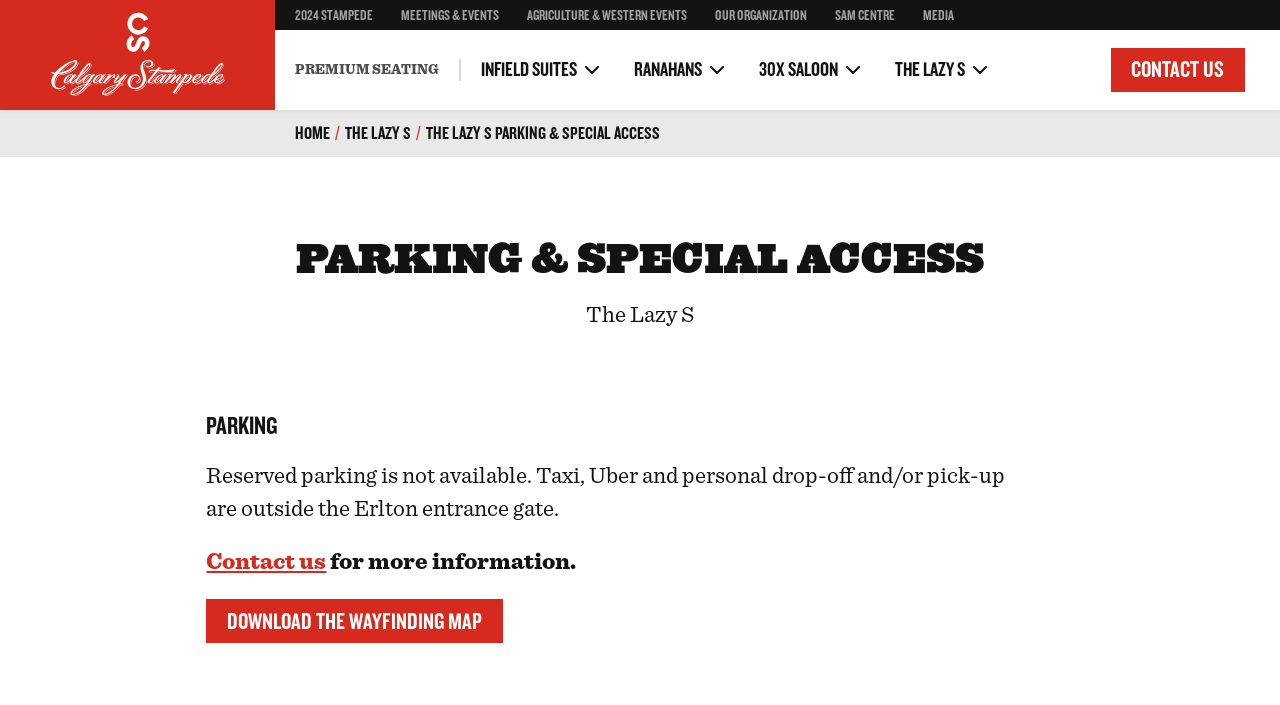What is the name of the section that mentions reserved parking?
Please respond to the question with a detailed and thorough explanation.

The section that mentions reserved parking is the 'PARKING' section, which has a heading element with a bounding box of [0.161, 0.587, 0.839, 0.624]. This section informs users that reserved parking is not available.